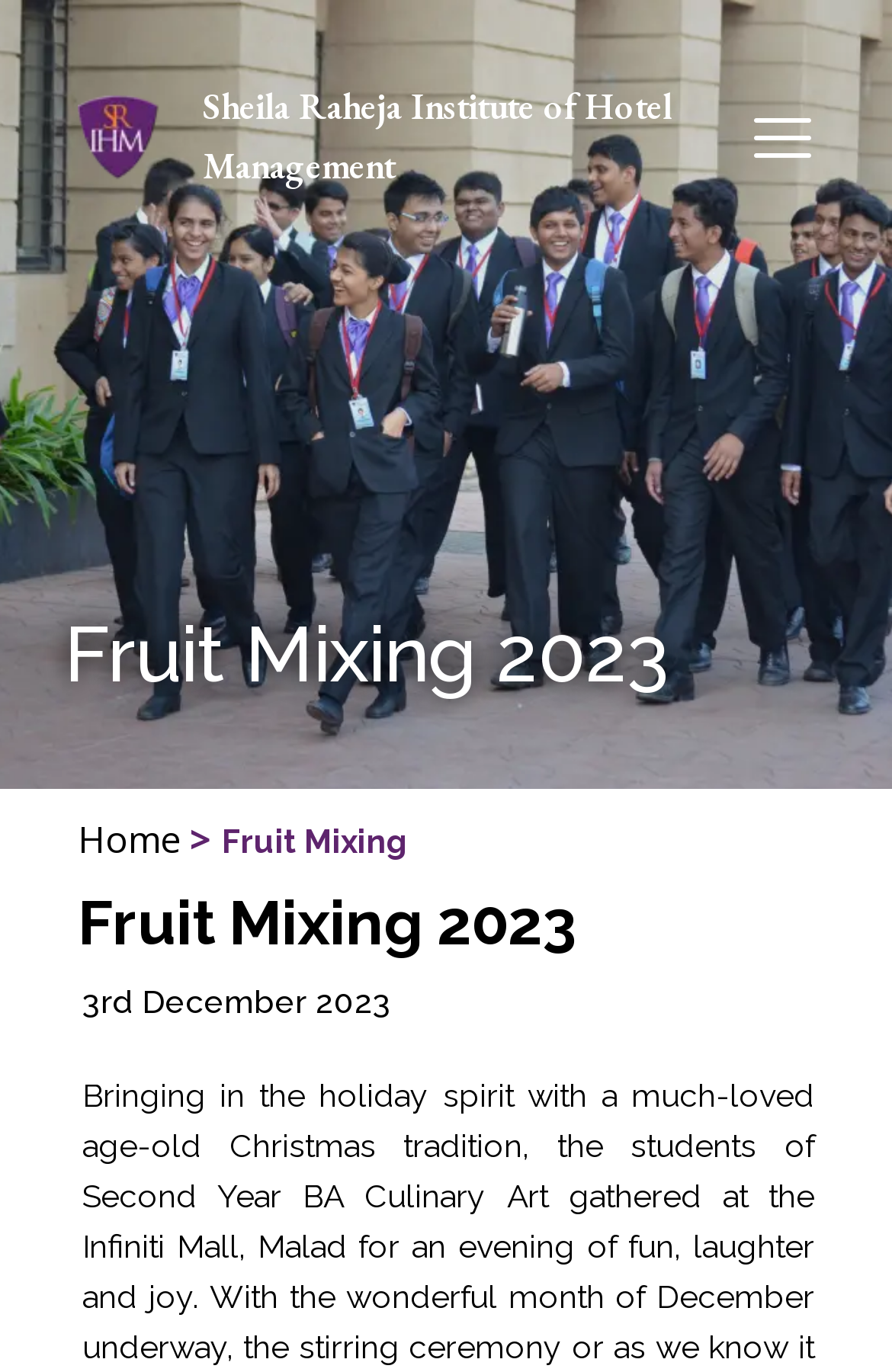What is the theme of the event?
Answer briefly with a single word or phrase based on the image.

Fruit Mixing